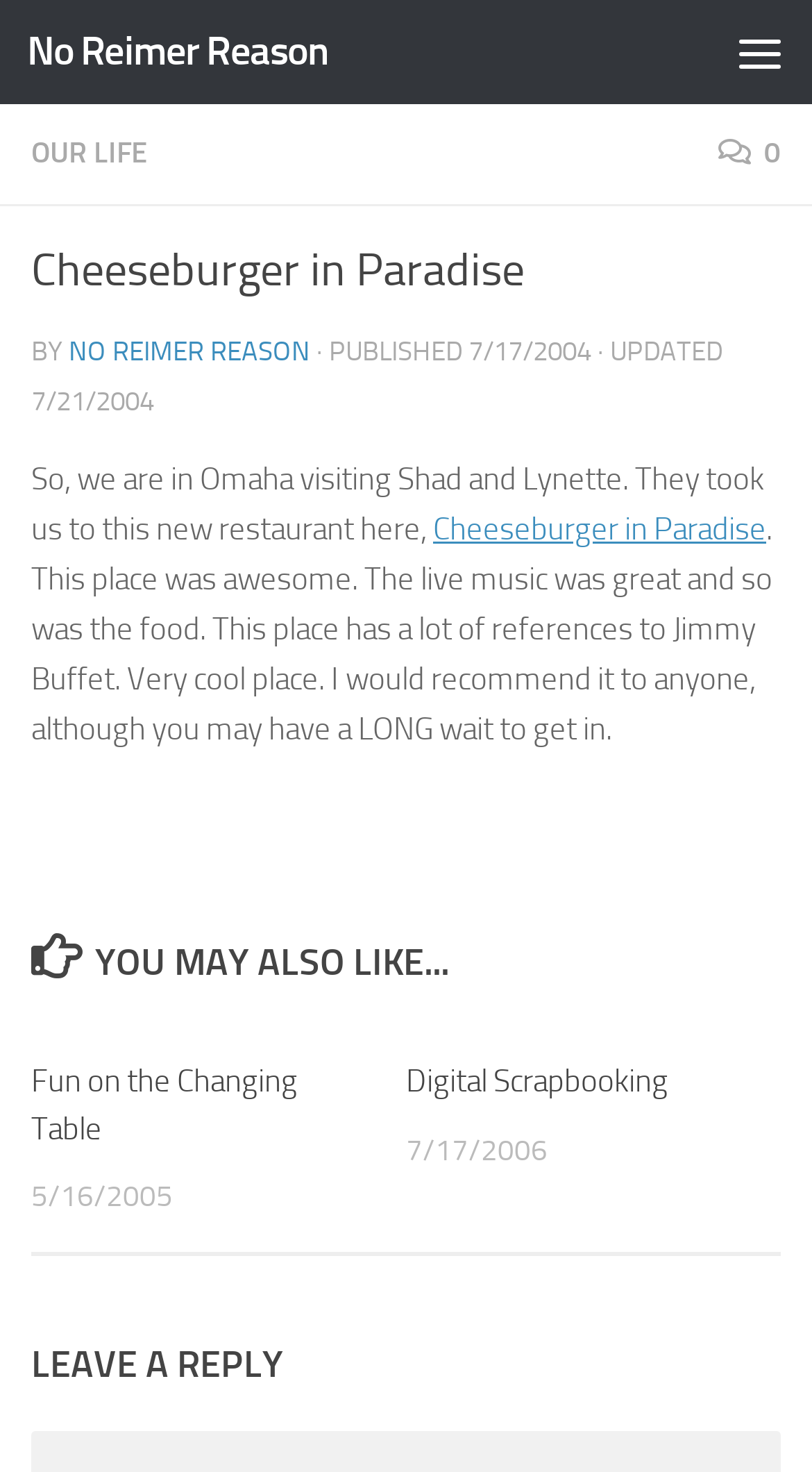Can you provide the bounding box coordinates for the element that should be clicked to implement the instruction: "Click the 'Menu' button"?

[0.872, 0.0, 1.0, 0.071]